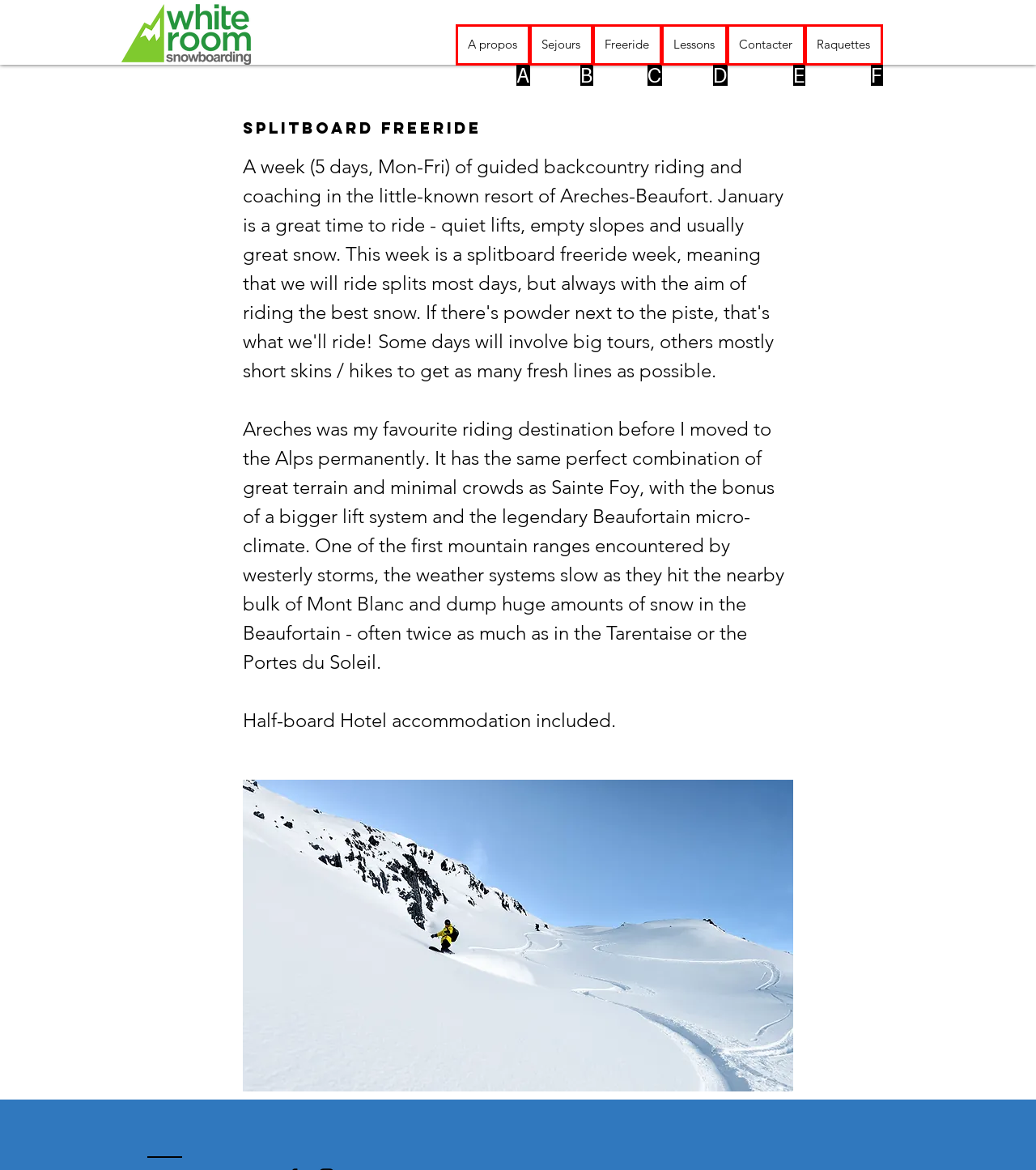Identify the HTML element that best fits the description: Freeride. Respond with the letter of the corresponding element.

C